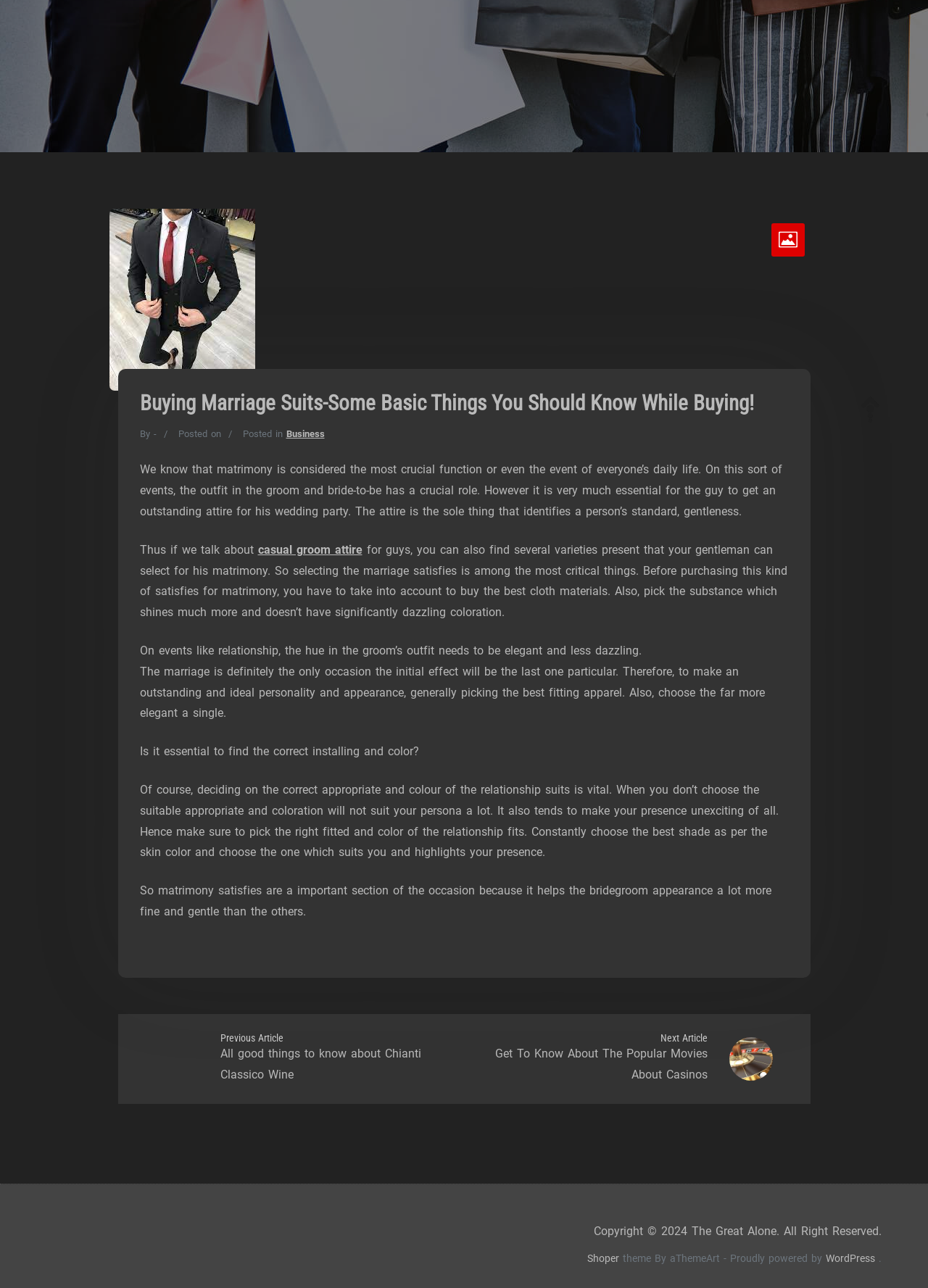Identify the bounding box coordinates for the UI element that matches this description: "Business".

[0.308, 0.332, 0.35, 0.341]